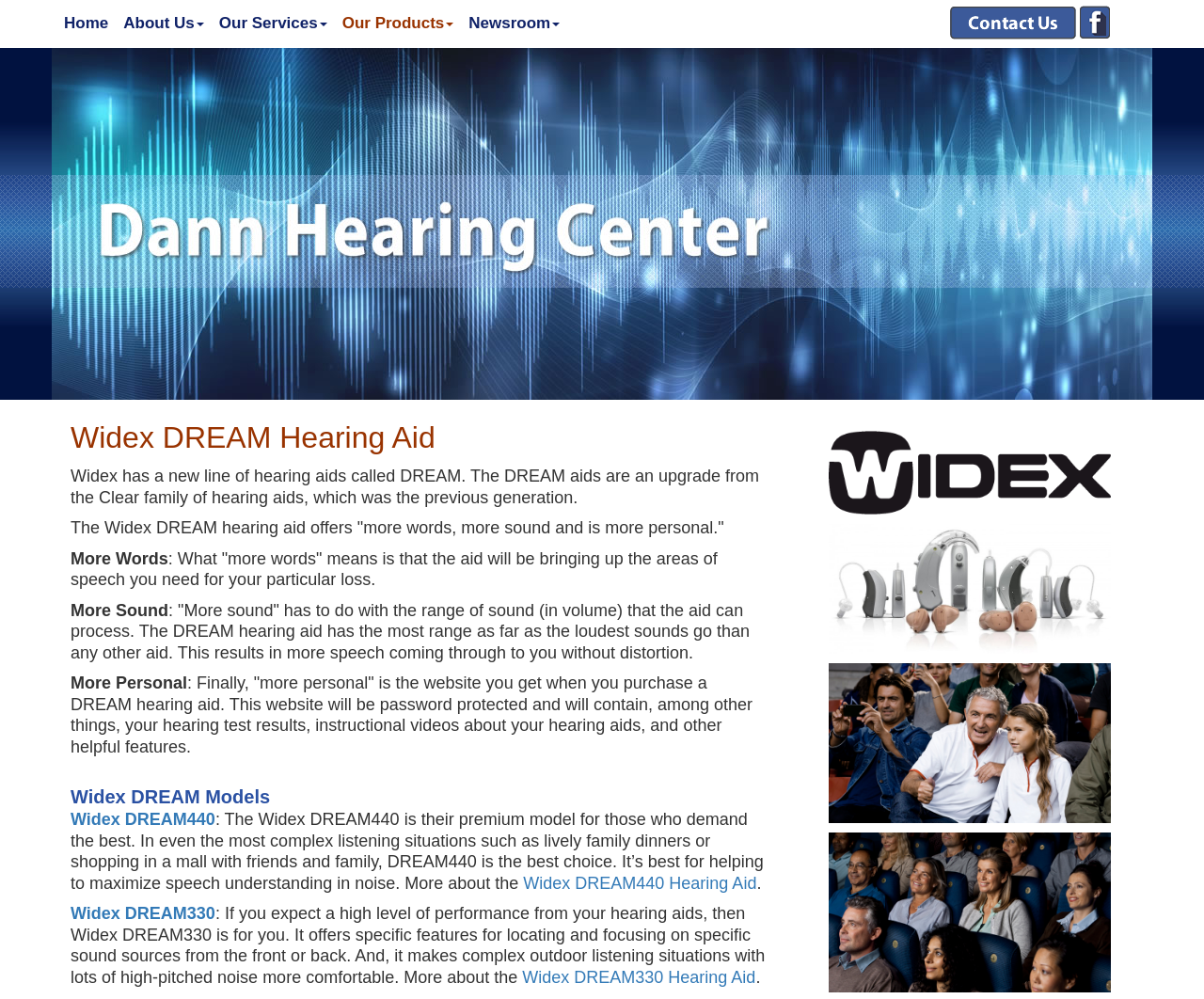What is the premium model of Widex DREAM hearing aids?
Please provide a comprehensive answer to the question based on the webpage screenshot.

According to the webpage, the Widex DREAM440 is the premium model of Widex DREAM hearing aids, suitable for those who demand the best, and is best for helping to maximize speech understanding in noise.